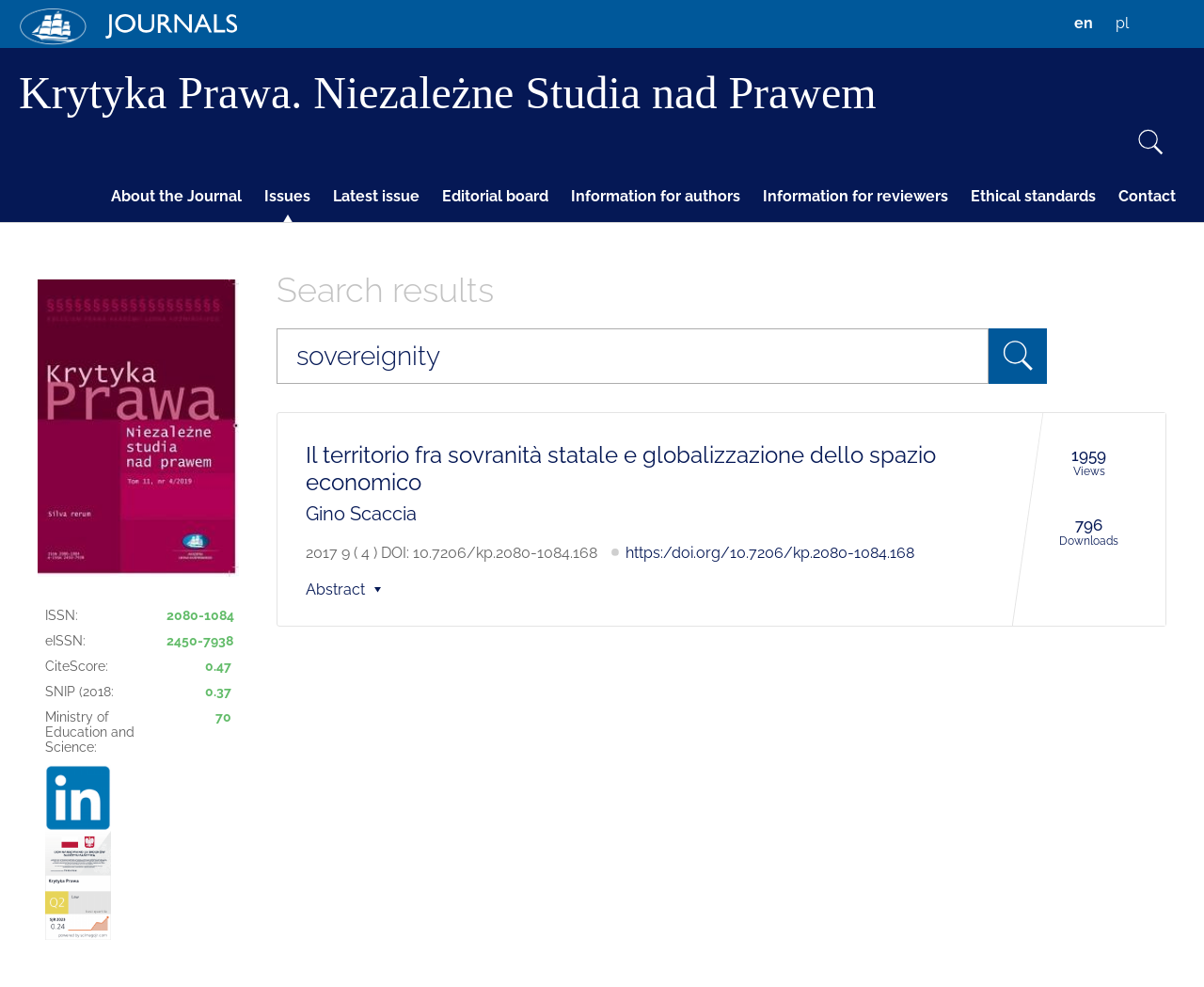Can you specify the bounding box coordinates of the area that needs to be clicked to fulfill the following instruction: "Click the link to view the latest issue"?

[0.269, 0.173, 0.356, 0.225]